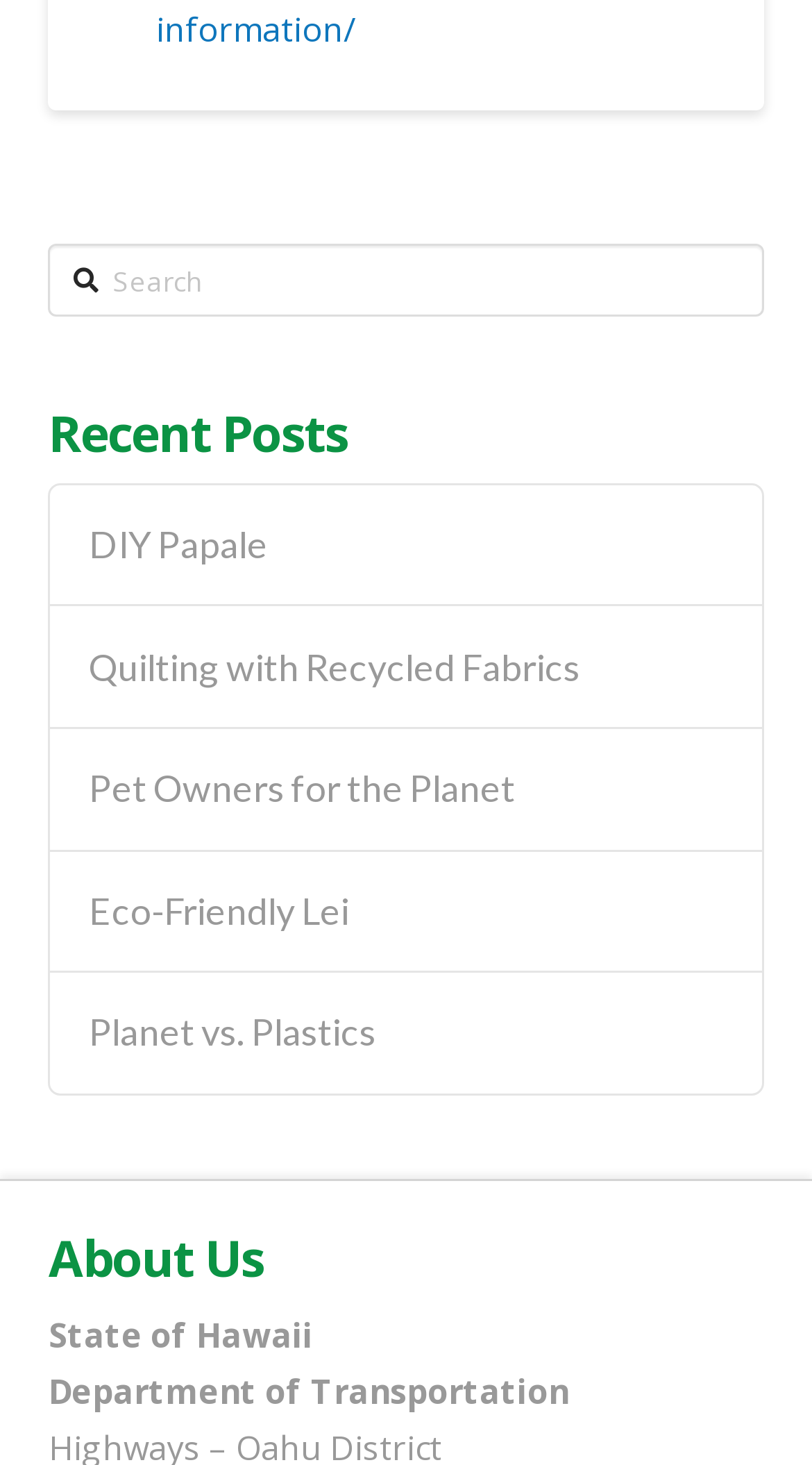Bounding box coordinates are specified in the format (top-left x, top-left y, bottom-right x, bottom-right y). All values are floating point numbers bounded between 0 and 1. Please provide the bounding box coordinate of the region this sentence describes: Pet Owners for the Planet

[0.109, 0.523, 0.891, 0.554]